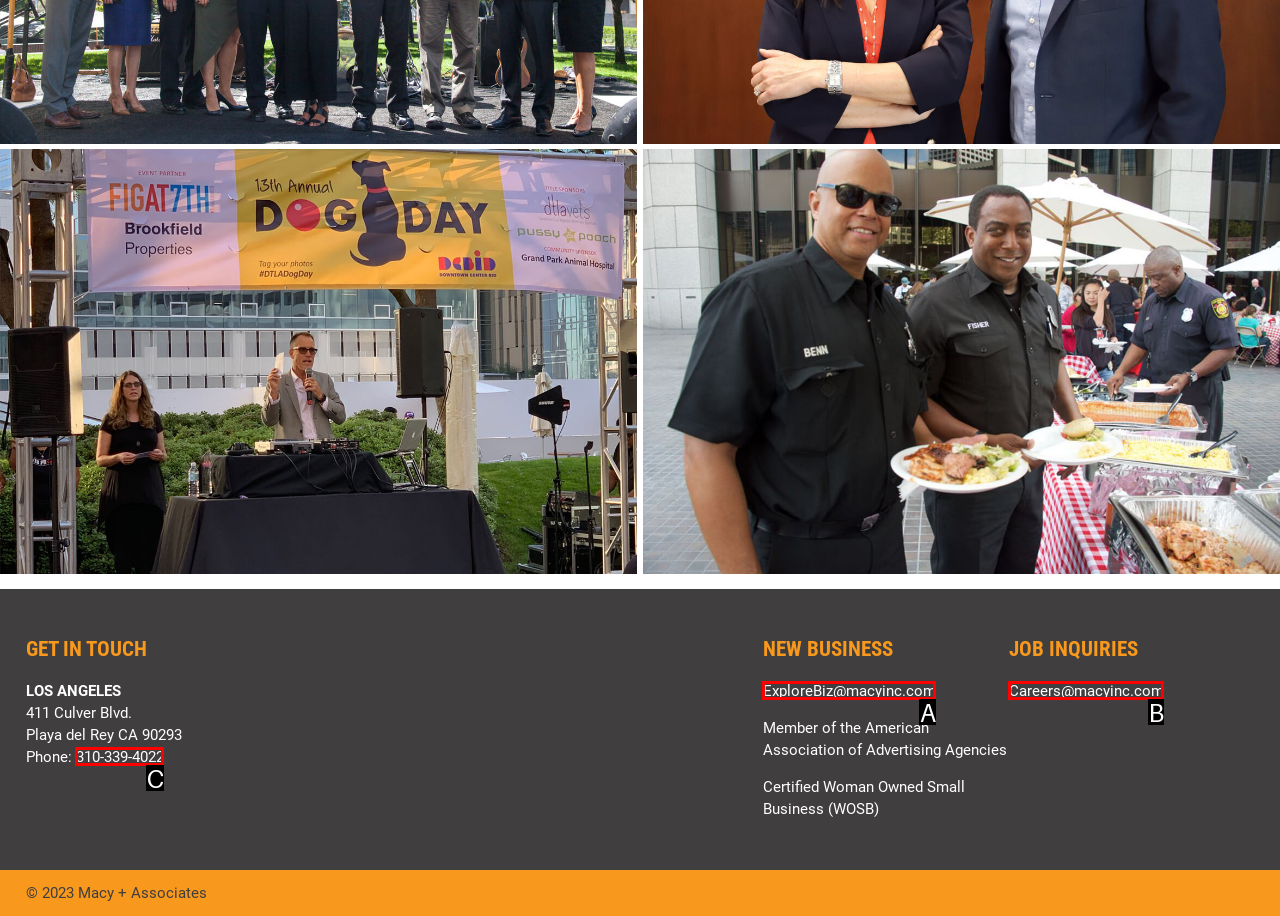Using the given description: Careers@macyinc.com, identify the HTML element that corresponds best. Answer with the letter of the correct option from the available choices.

B